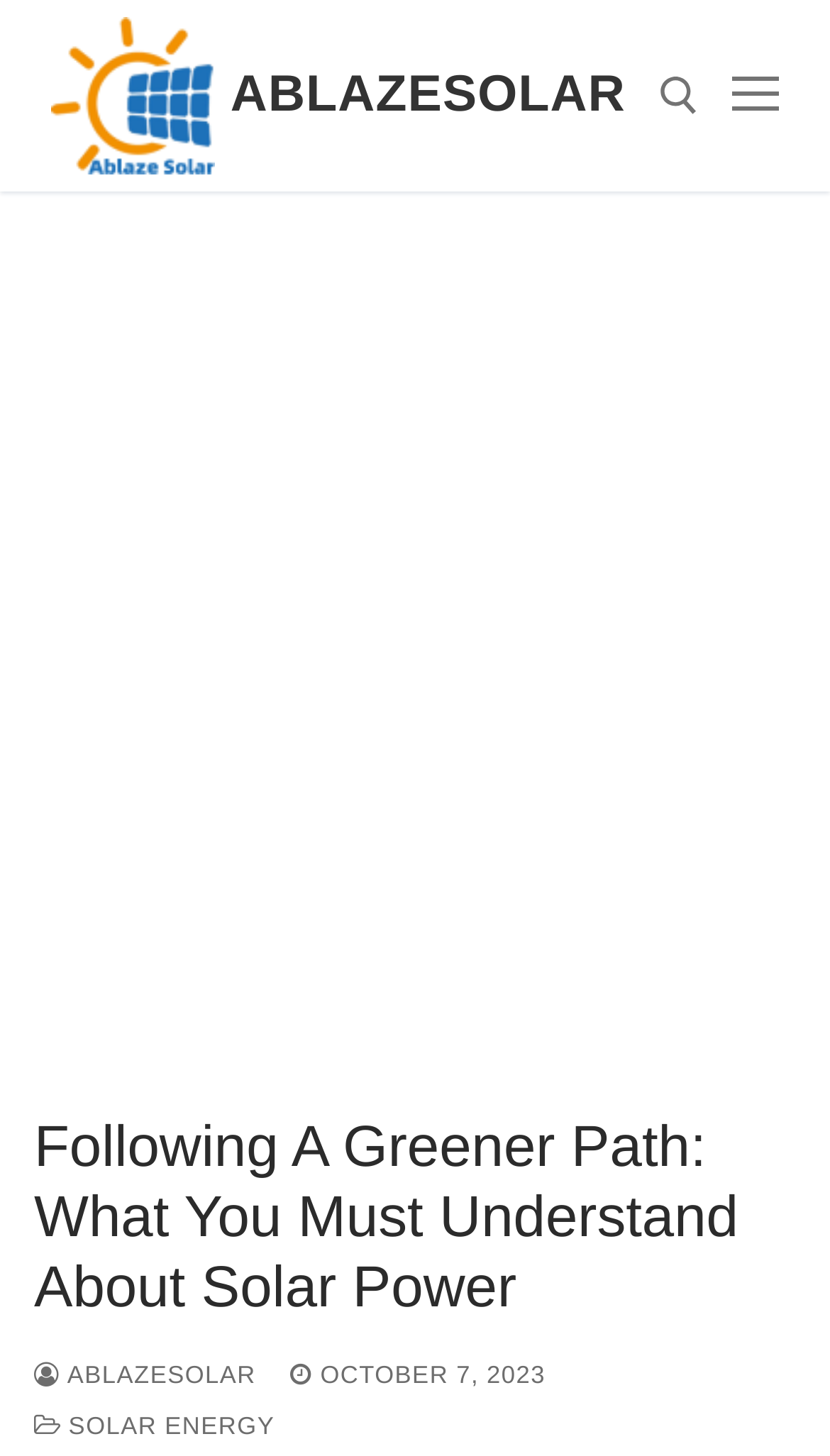What is the date of the article?
Please interpret the details in the image and answer the question thoroughly.

The date of the article can be found in the link 'OCTOBER 7, 2023' at the bottom of the webpage, which suggests that the article was published on this date.